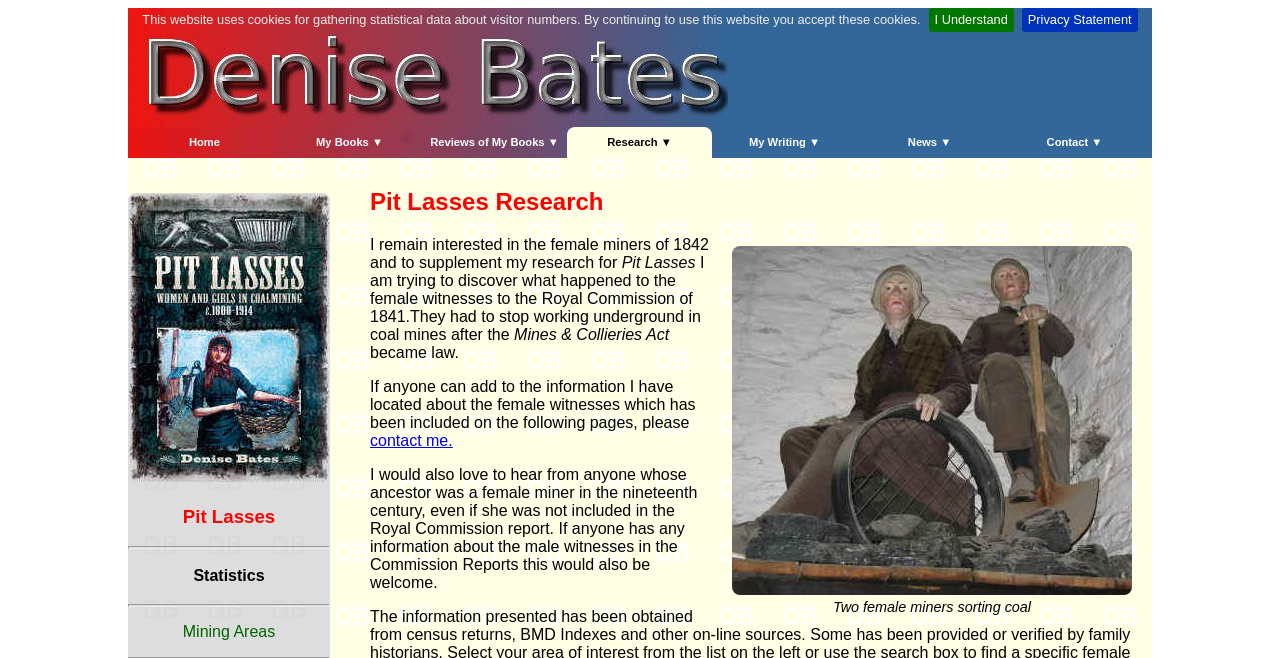Locate the bounding box of the user interface element based on this description: "Reviews of My Books ▼".

[0.33, 0.192, 0.443, 0.24]